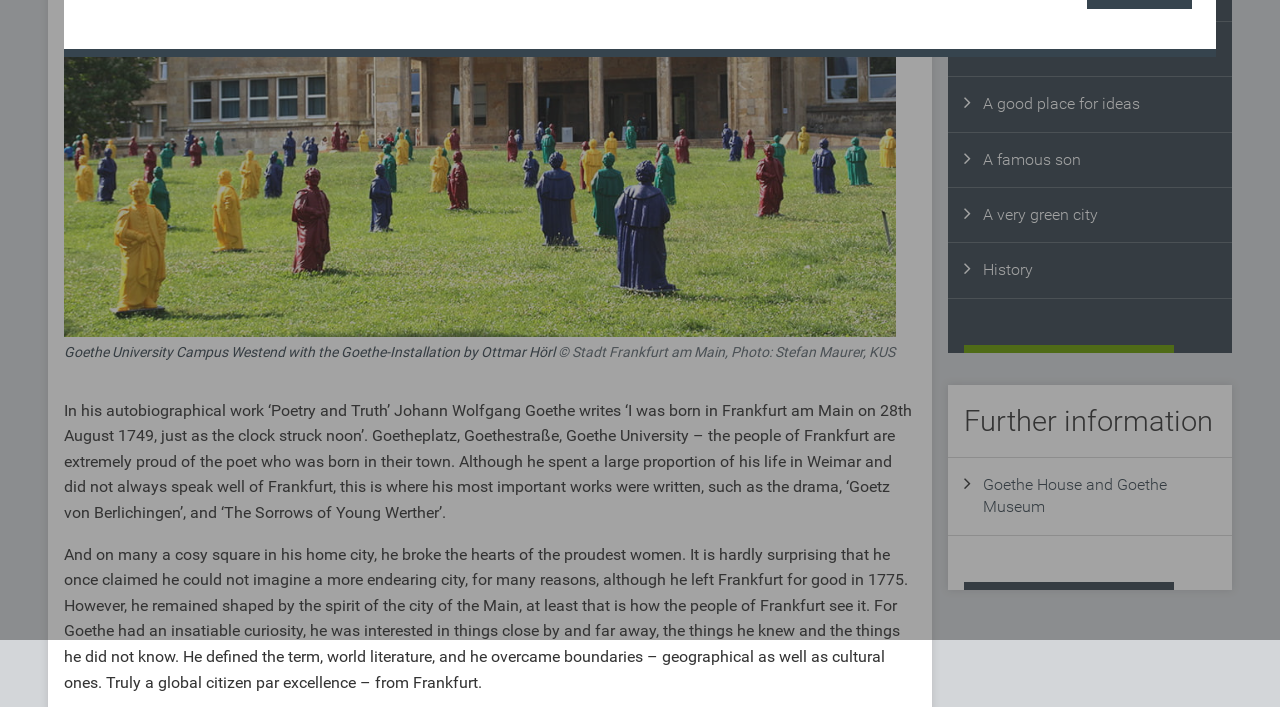Provide the bounding box coordinates for the UI element described in this sentence: "History Internal Link". The coordinates should be four float values between 0 and 1, i.e., [left, top, right, bottom].

[0.741, 0.344, 0.962, 0.421]